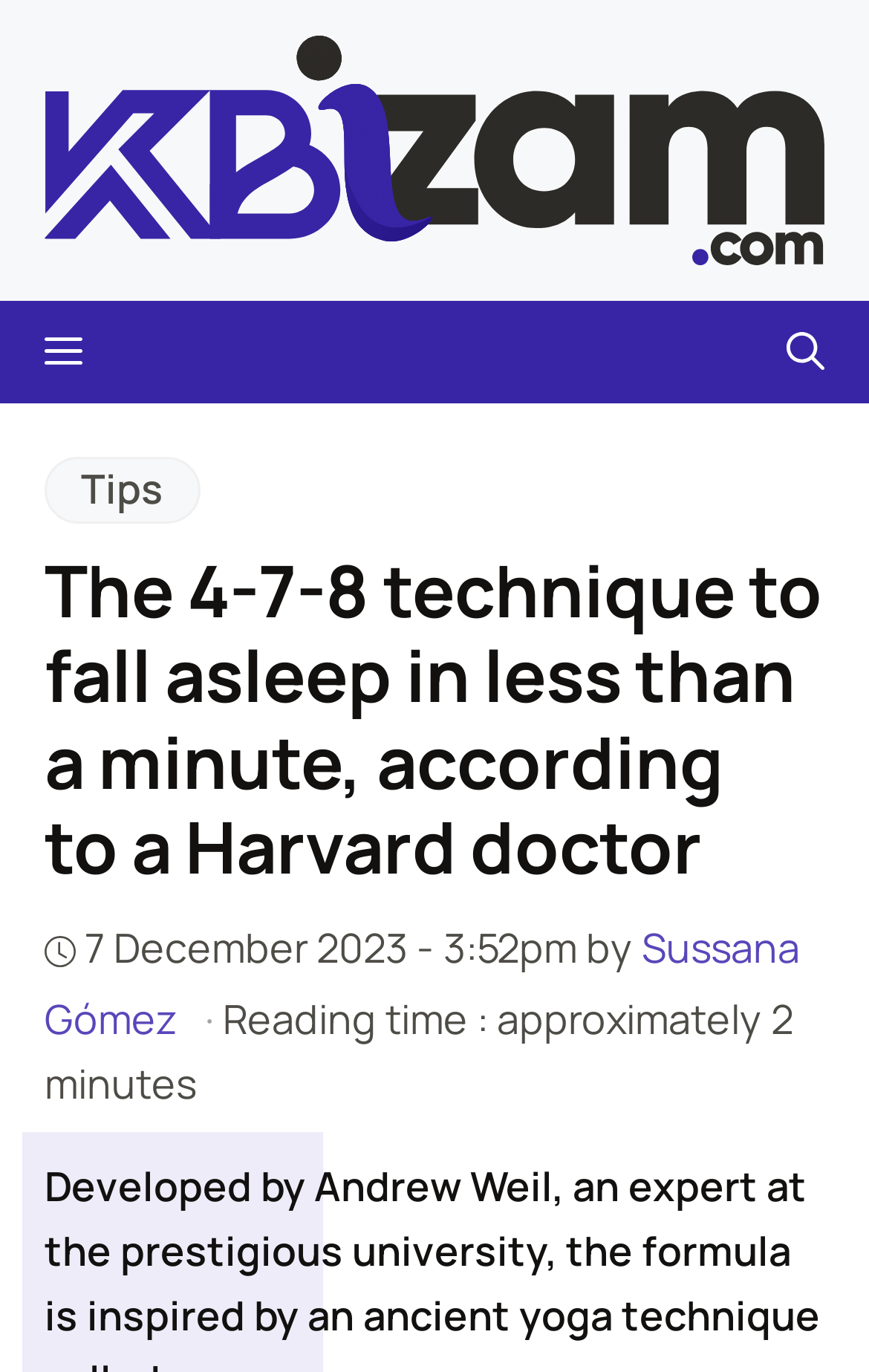Identify the bounding box of the UI element that matches this description: "Sussana Gómez".

[0.051, 0.67, 0.921, 0.762]